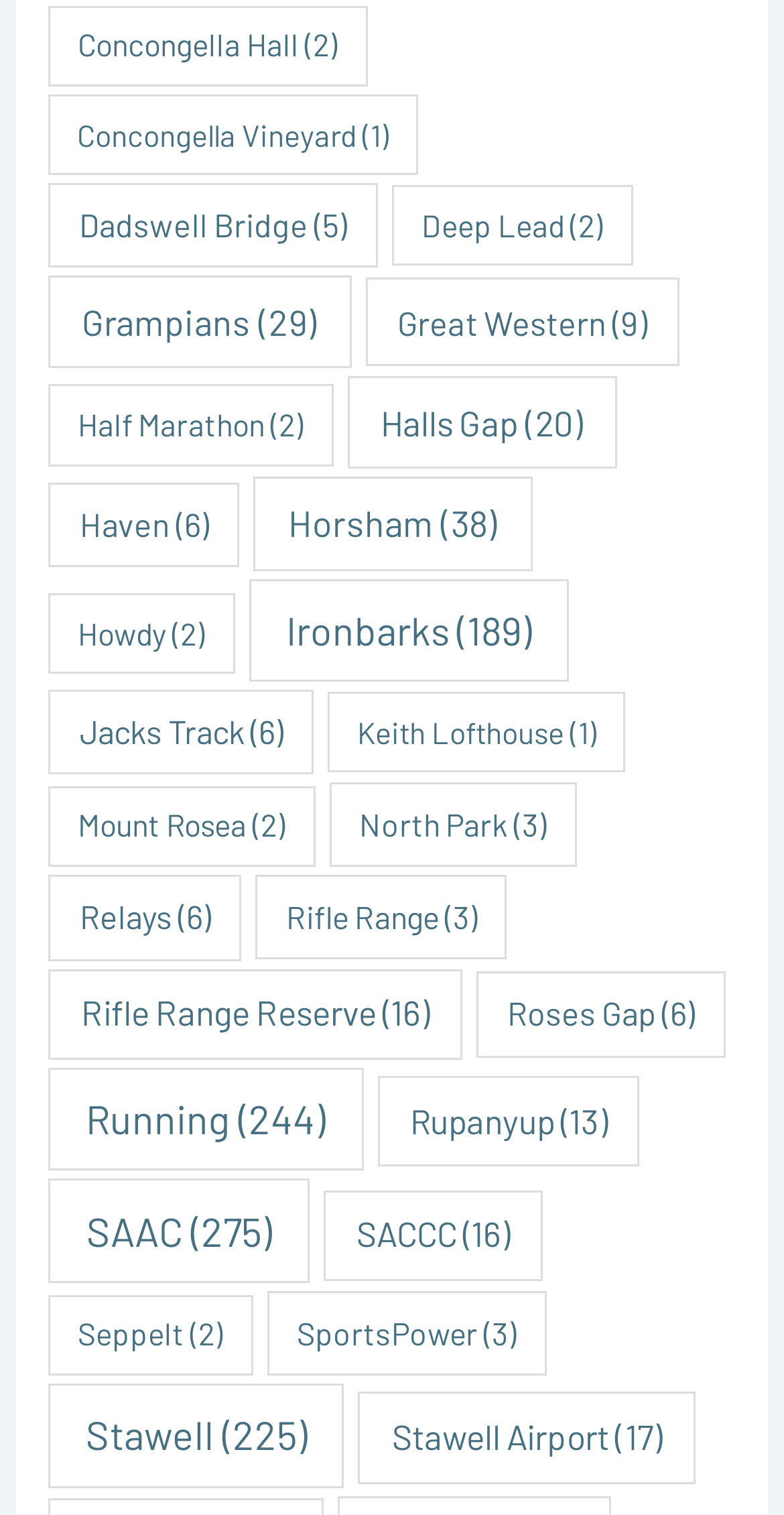Determine the bounding box coordinates of the clickable region to carry out the instruction: "Visit Ironbarks".

[0.317, 0.382, 0.725, 0.45]